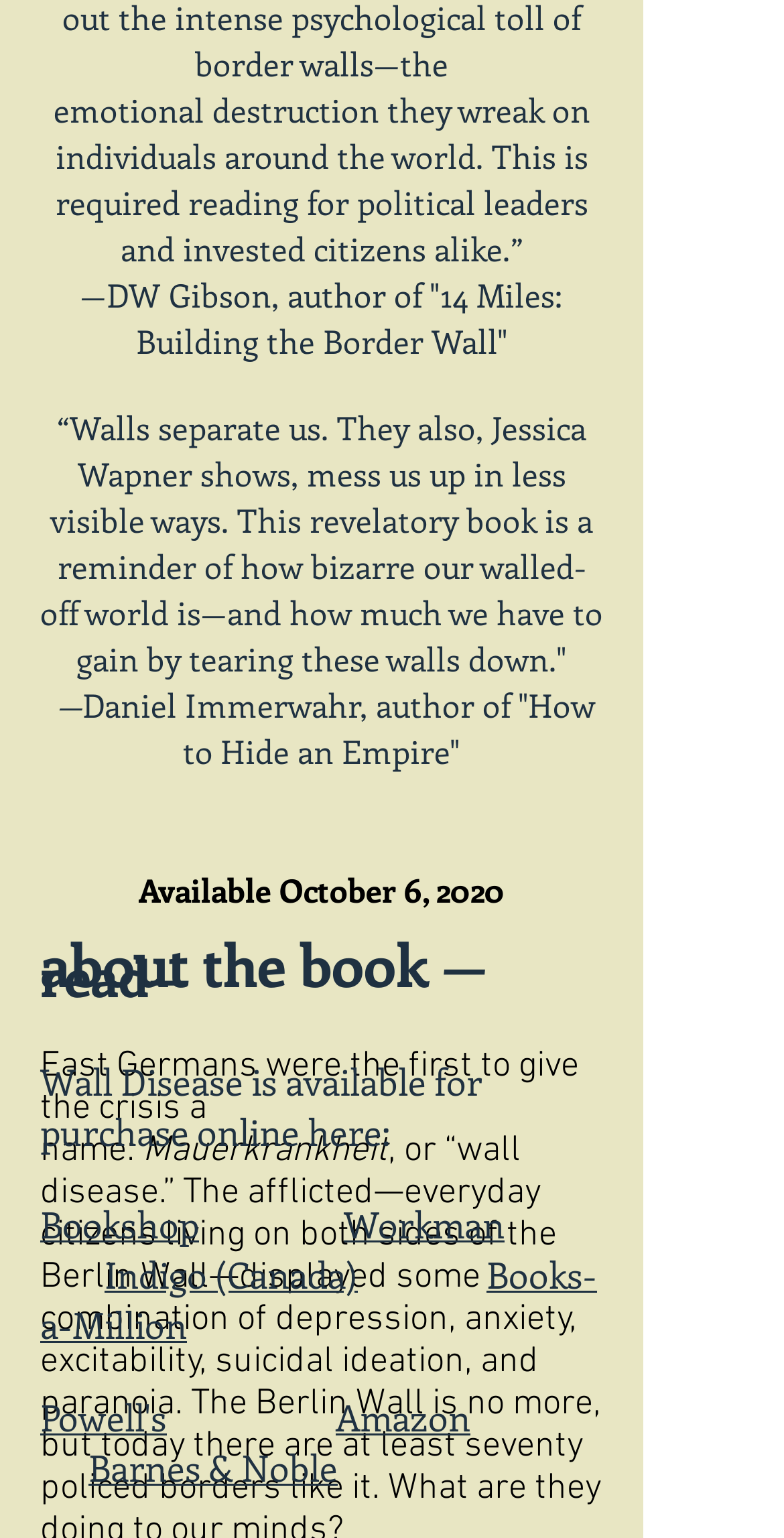With reference to the image, please provide a detailed answer to the following question: How many online stores are listed to purchase the book?

There are seven links to online stores listed to purchase the book, namely Bookshop, Workman, Indigo (Canada), Books-a-Million, Powell's, Amazon, and Barnes & Noble.